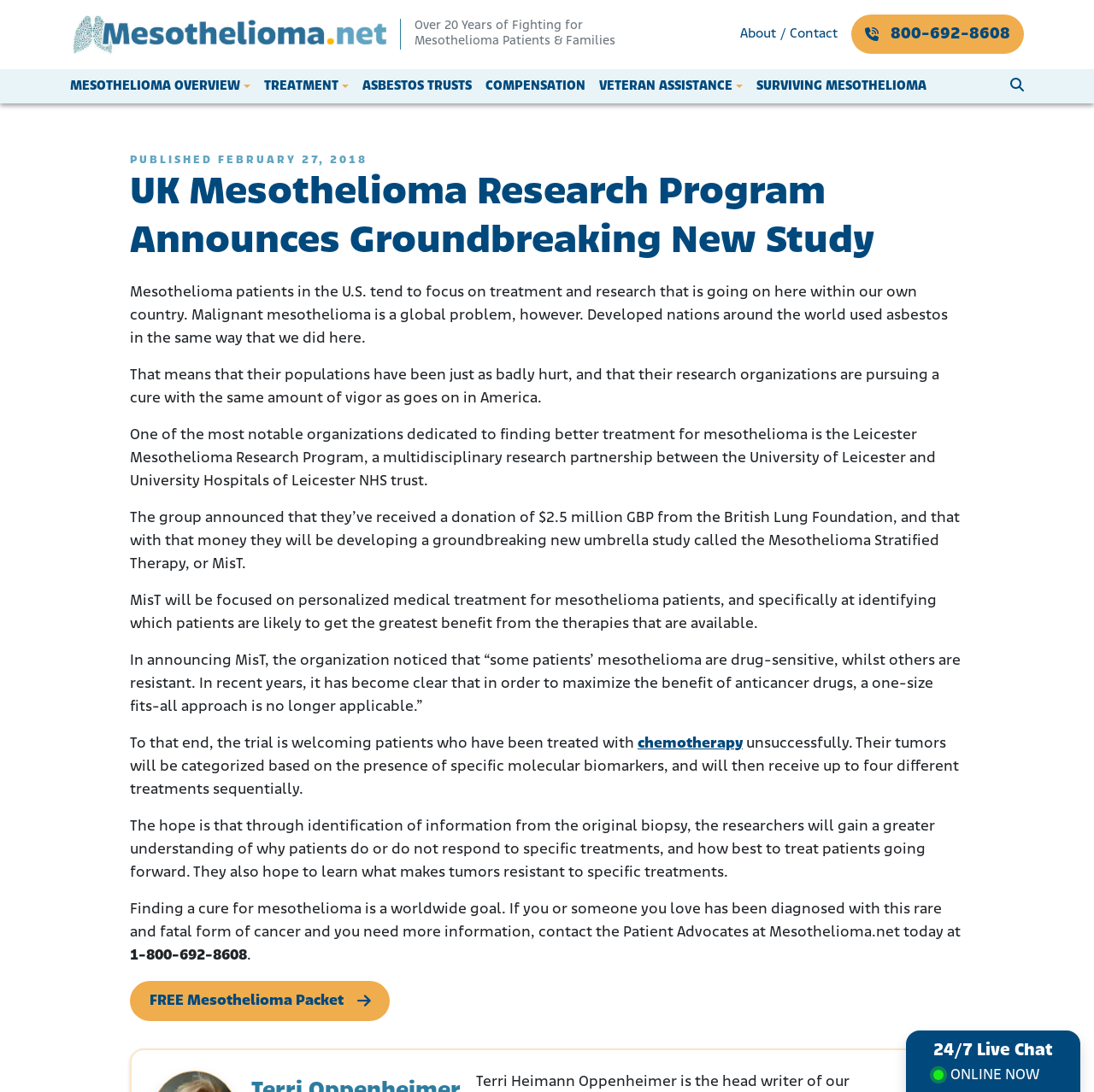Find the bounding box coordinates of the clickable element required to execute the following instruction: "Click on MESOTHELIOMA OVERVIEW". Provide the coordinates as four float numbers between 0 and 1, i.e., [left, top, right, bottom].

[0.064, 0.063, 0.229, 0.094]